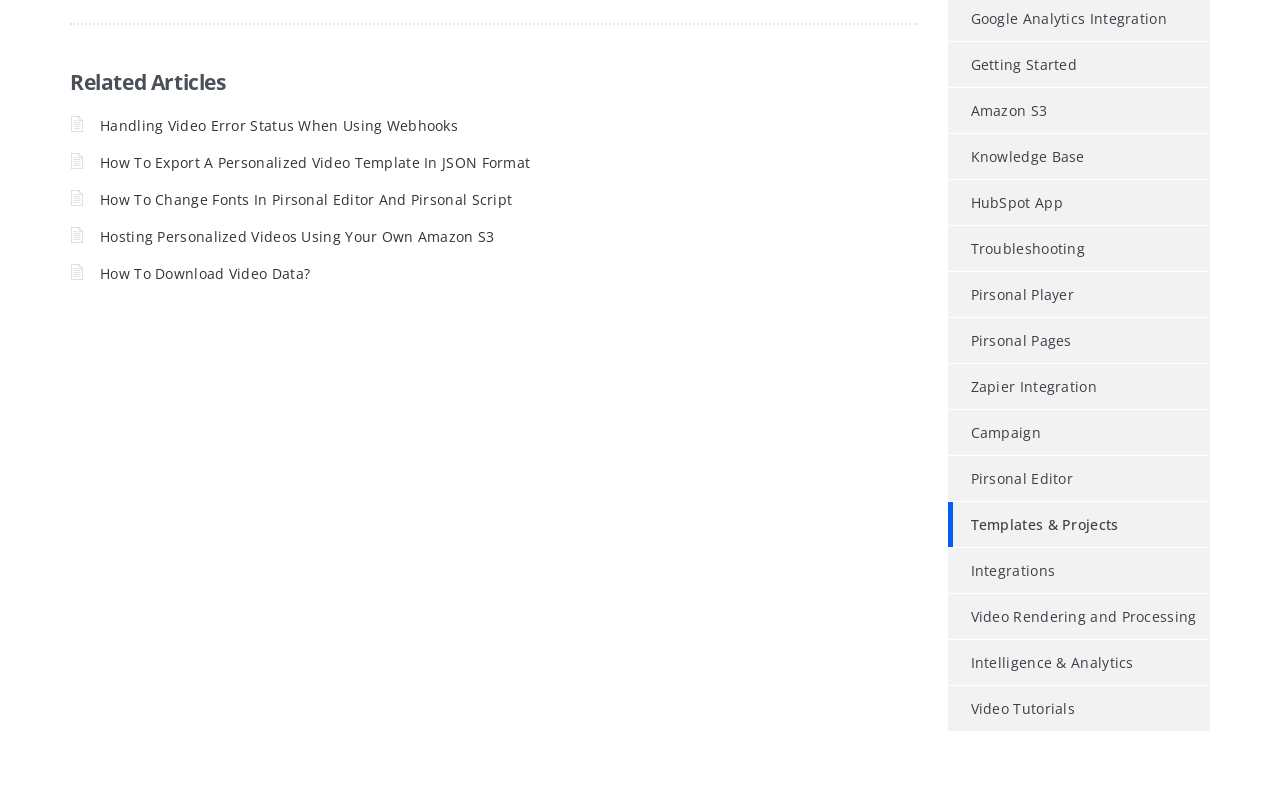Show the bounding box coordinates of the element that should be clicked to complete the task: "Get started with personalized videos".

[0.74, 0.052, 0.841, 0.109]